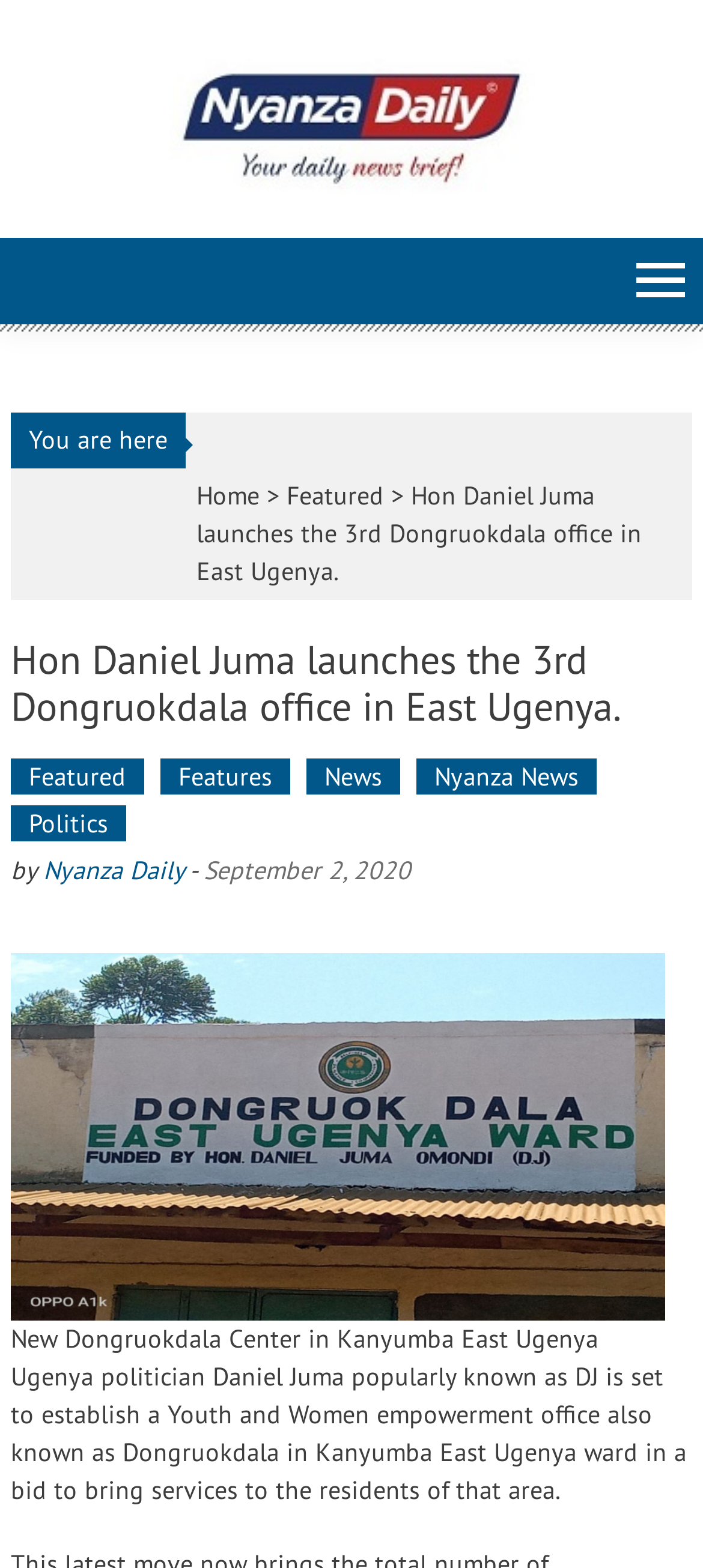Please identify the bounding box coordinates of the element's region that should be clicked to execute the following instruction: "Click CONTACT INFORMATION". The bounding box coordinates must be four float numbers between 0 and 1, i.e., [left, top, right, bottom].

None